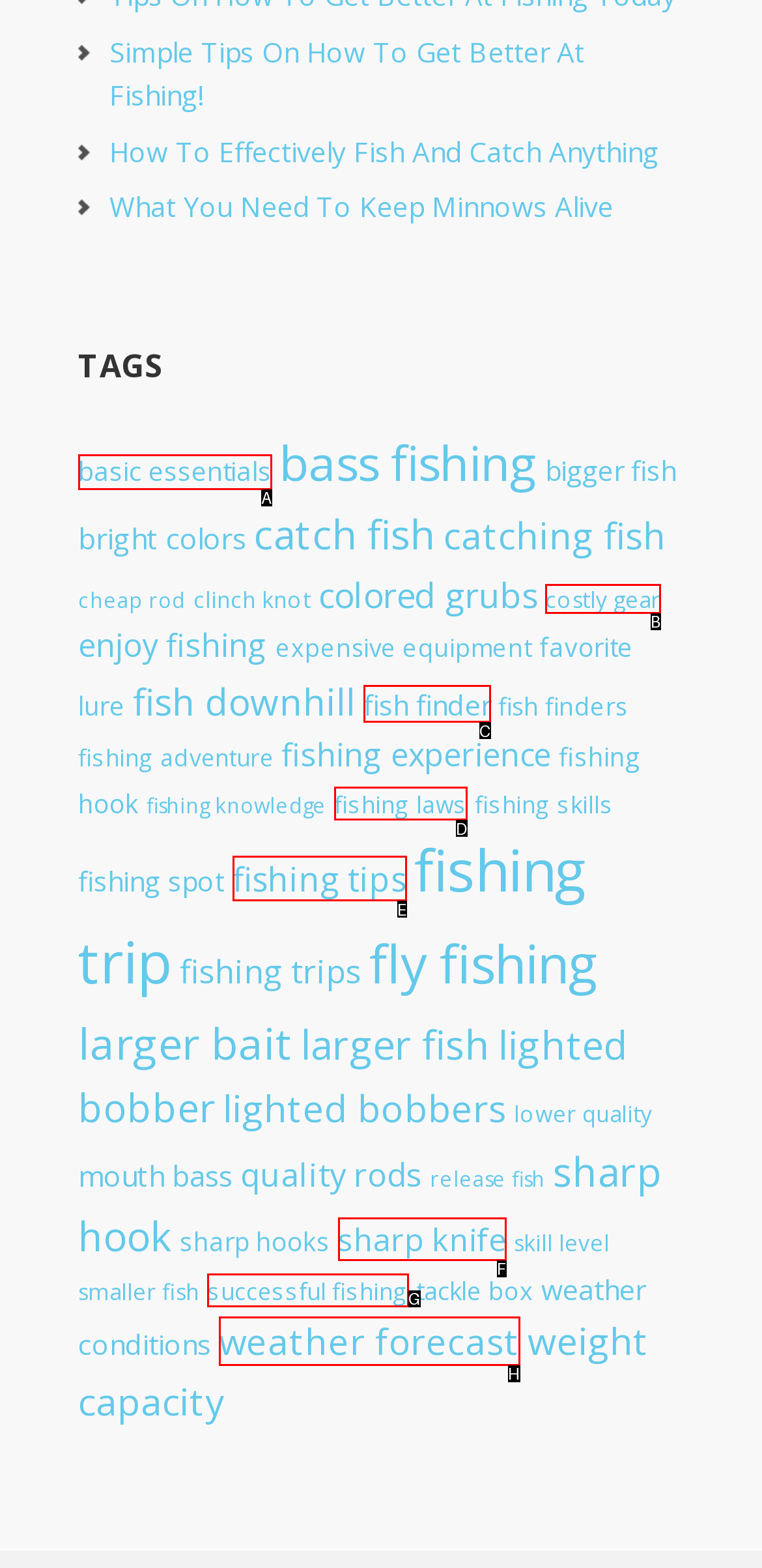From the given choices, determine which HTML element aligns with the description: successful fishing Respond with the letter of the appropriate option.

G